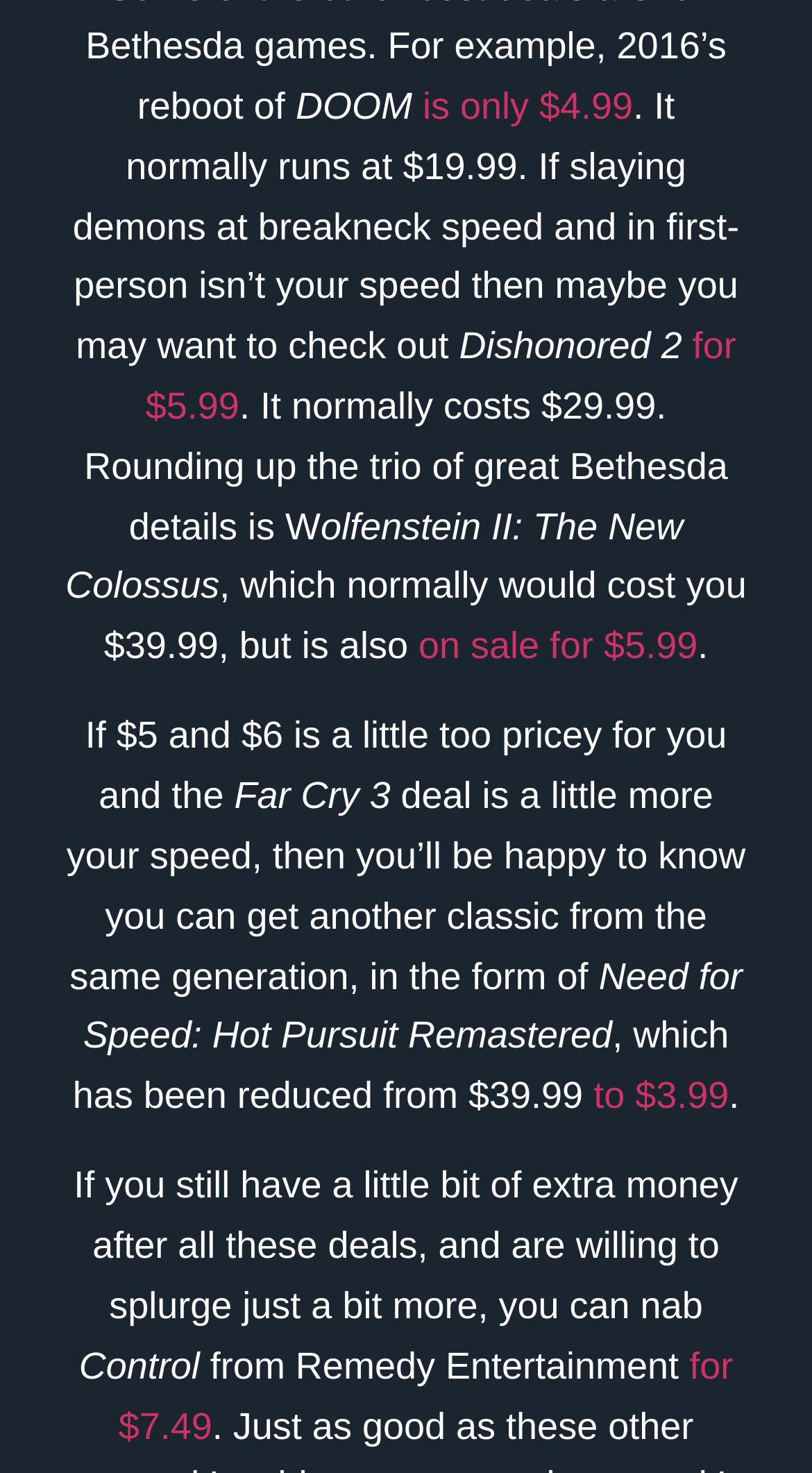For the element described, predict the bounding box coordinates as (top-left x, top-left y, bottom-right x, bottom-right y). All values should be between 0 and 1. Element description: for $5.99

[0.179, 0.221, 0.907, 0.29]